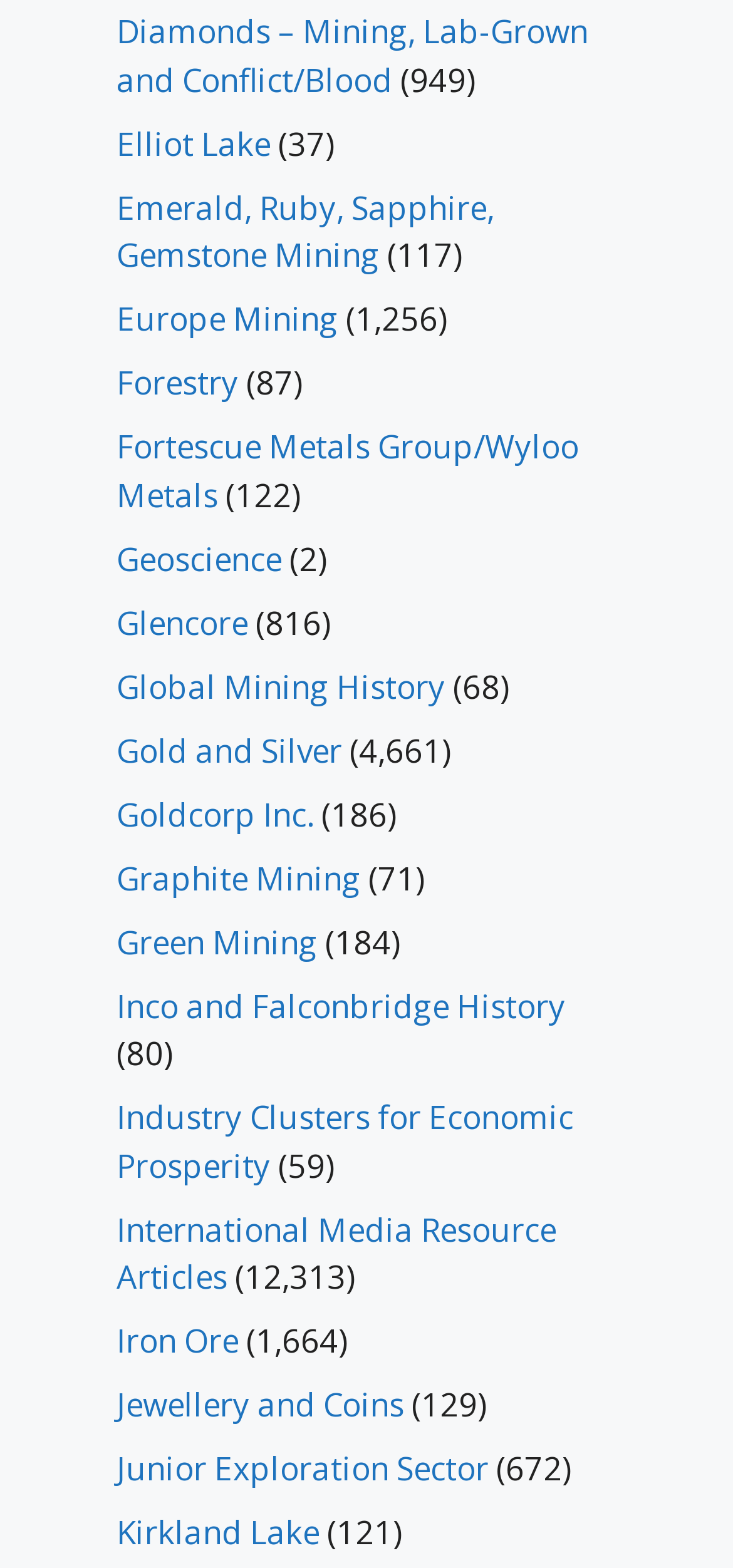Determine the bounding box coordinates for the clickable element to execute this instruction: "Read about Gold and Silver". Provide the coordinates as four float numbers between 0 and 1, i.e., [left, top, right, bottom].

[0.159, 0.465, 0.467, 0.492]